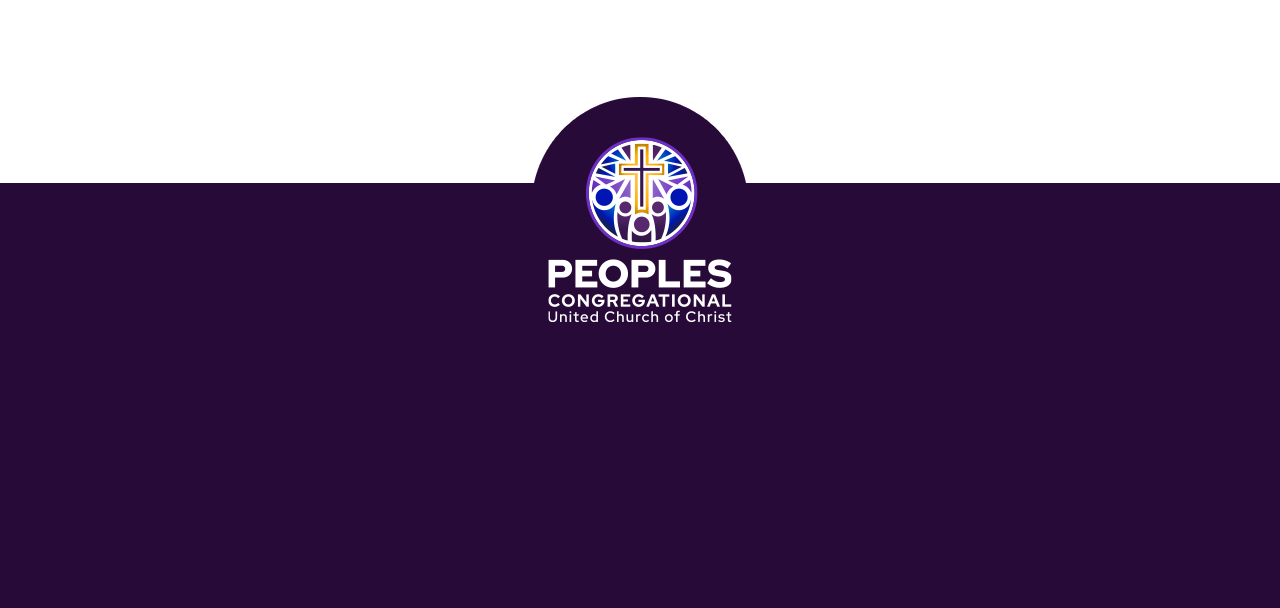Please give a one-word or short phrase response to the following question: 
What is the name of the company that designed the website?

THE CHURCH ONLINE, LLC